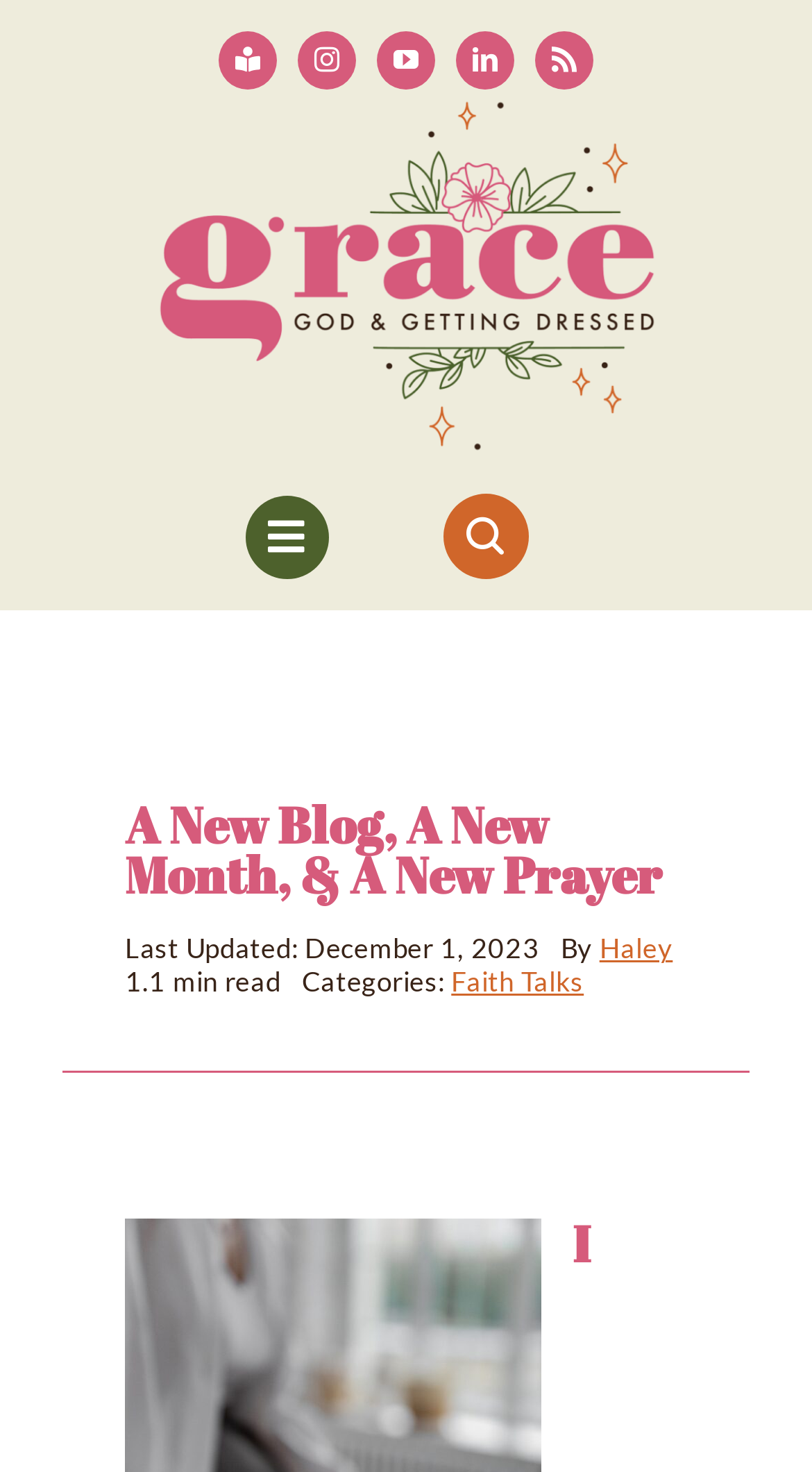Describe every aspect of the webpage in a detailed manner.

This webpage is a blog post titled "A New Blog, A New Month, & A New Prayer" on the website "Grace, God & Getting Dressed". At the top left, there is a navigation menu labeled "G/G/G Main" with a toggle button. Below the navigation menu, there are several links to different sections of the website, including "Bookshelf (2024)", "12 Things", "About Haley", "Blog", and "Contact". 

To the right of the navigation menu, there is a search link and a link to the website's homepage. Above the main content area, there is a large image with the website's title "Grace, God & Getting Dressed". 

On the top right, there are social media links to GoodReads, Instagram, YouTube, LinkedIn, and RSS. The main content area starts with a heading that matches the webpage title. Below the heading, there is a paragraph of text that begins with "Dear Lord, The world can seem like a very scary place sometimes. Why do bad things happen". 

To the right of the main content, there is a section with metadata, including the last updated date, author "Haley", and a reading time of 1.1 minutes. Below the metadata, there is a category label "Faith Talks".